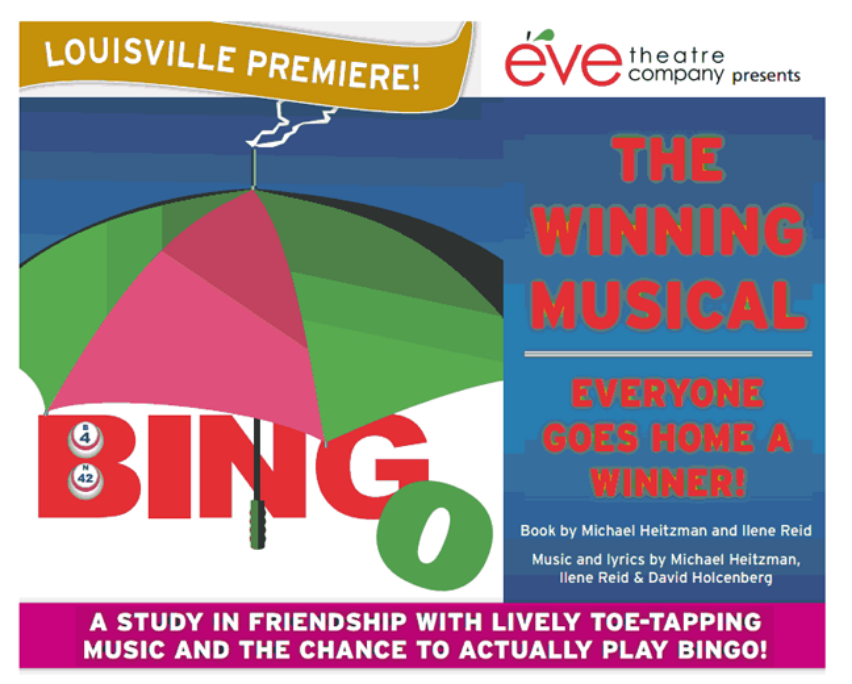What is the background color of the banner?
Utilize the image to construct a detailed and well-explained answer.

The banner that announces 'LOUISVILLE PREMIERE!' has a subtle blue background, which is a notable design element of the promotional image.